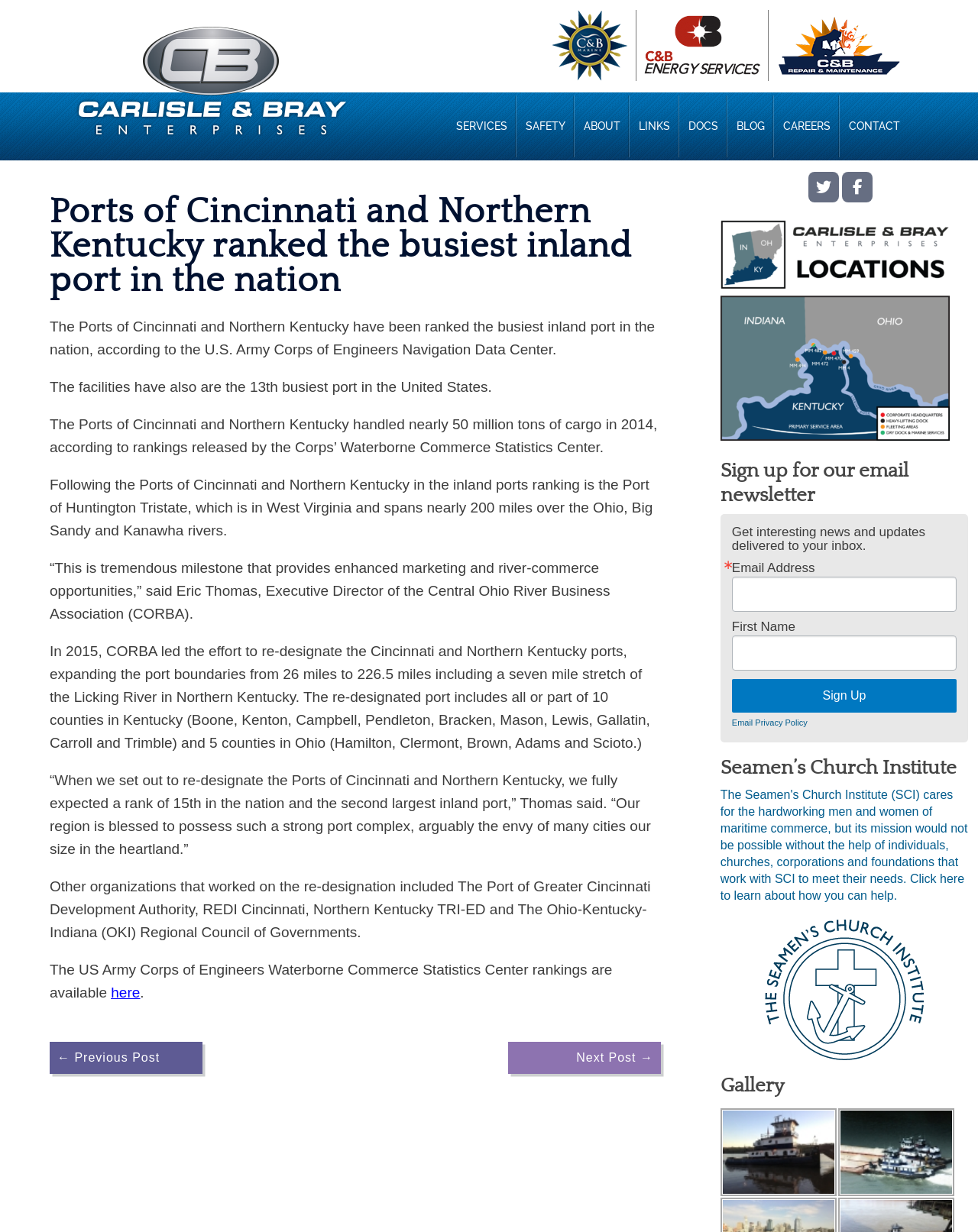What is the text of the webpage's headline?

Ports of Cincinnati and Northern Kentucky ranked the busiest inland port in the nation